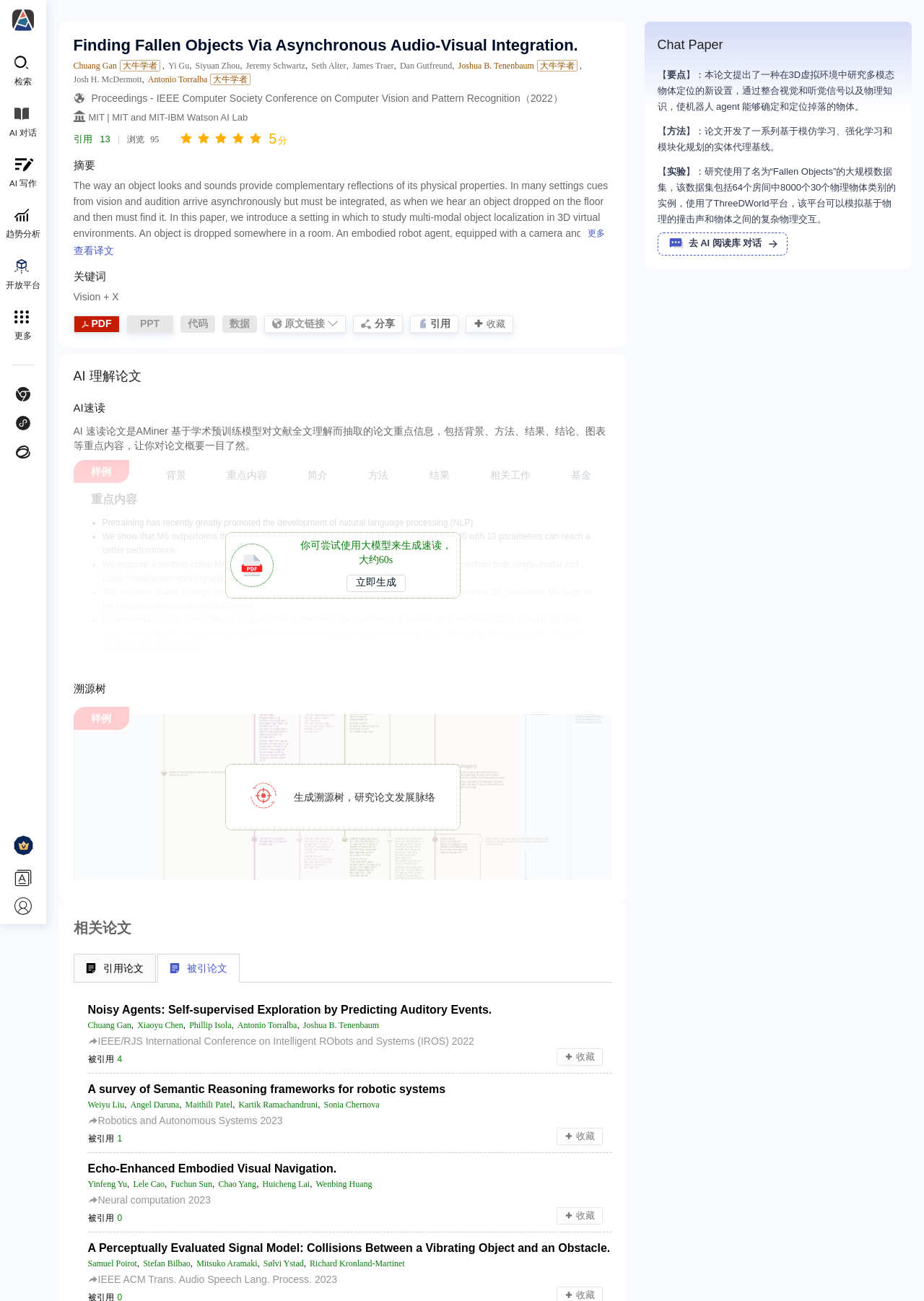How many rooms are in the Fallen Objects dataset?
Look at the image and provide a short answer using one word or a phrase.

64